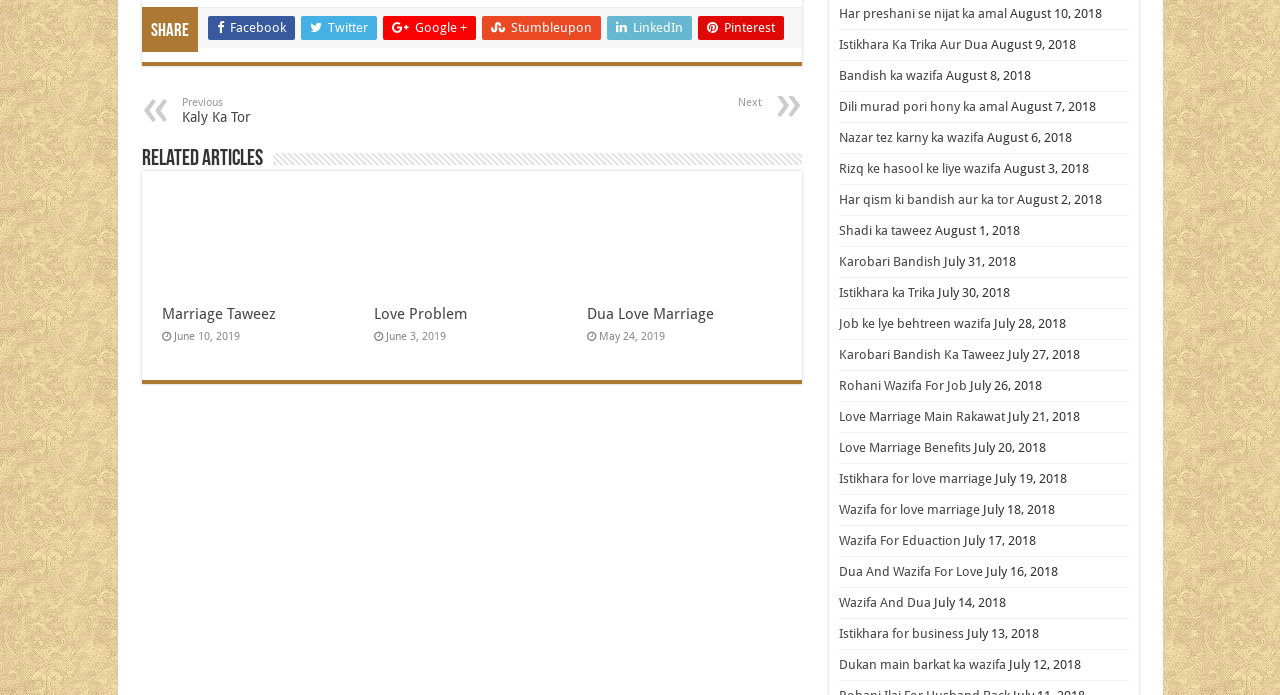Please specify the bounding box coordinates of the clickable region necessary for completing the following instruction: "View next article". The coordinates must consist of four float numbers between 0 and 1, i.e., [left, top, right, bottom].

[0.435, 0.138, 0.595, 0.157]